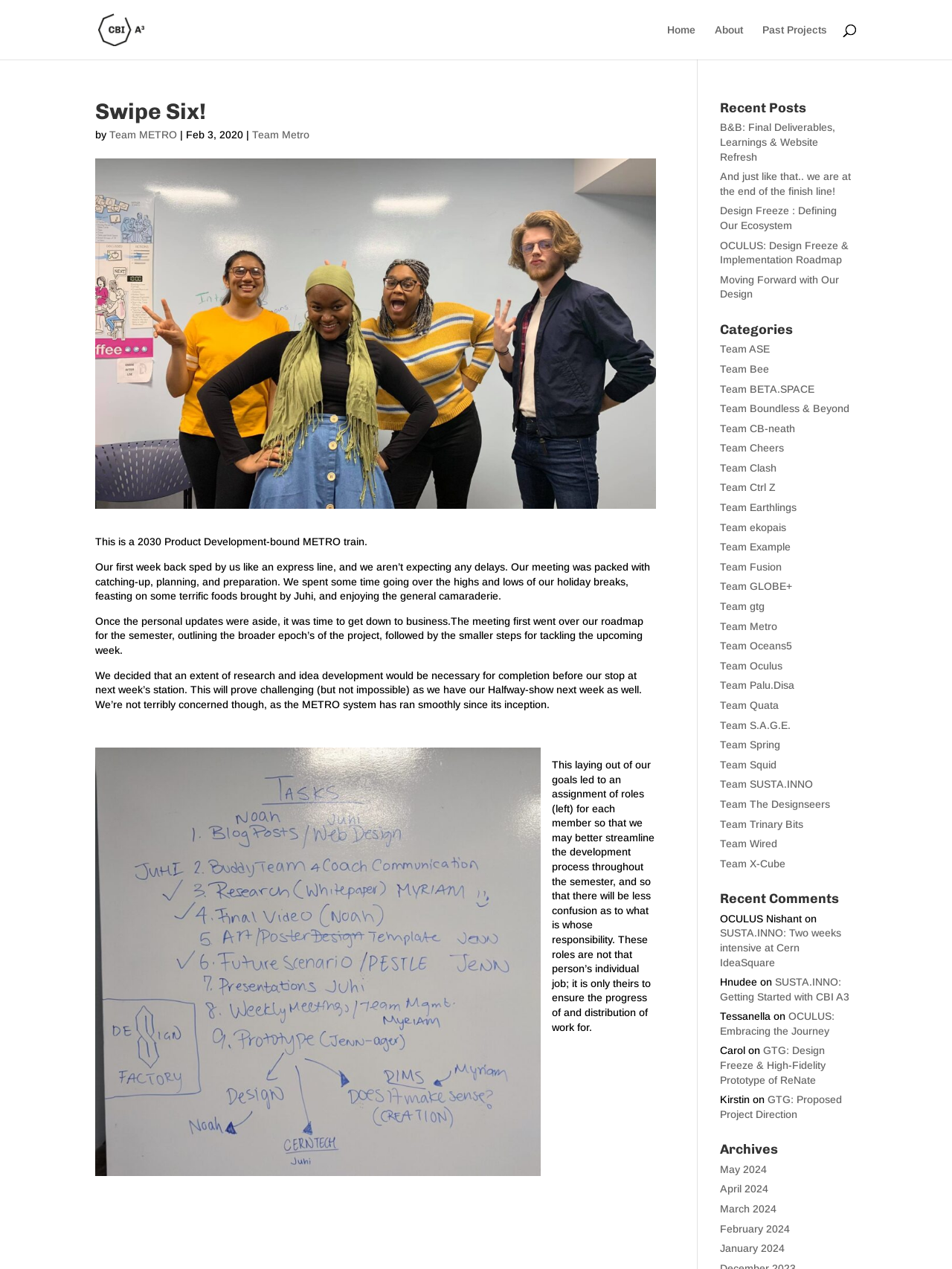Locate the bounding box coordinates of the area where you should click to accomplish the instruction: "Click on the 'Home' link".

[0.701, 0.019, 0.73, 0.047]